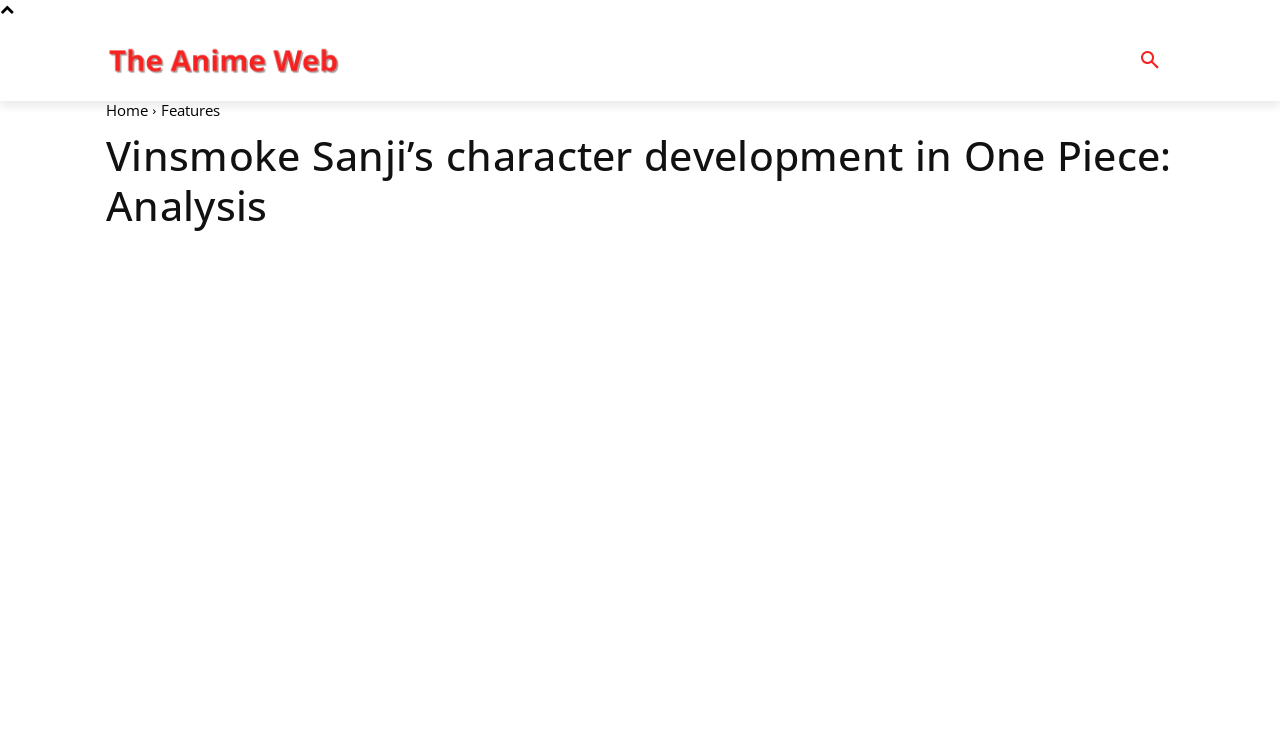Please give a succinct answer to the question in one word or phrase:
What is the purpose of the button at the top right corner?

Search